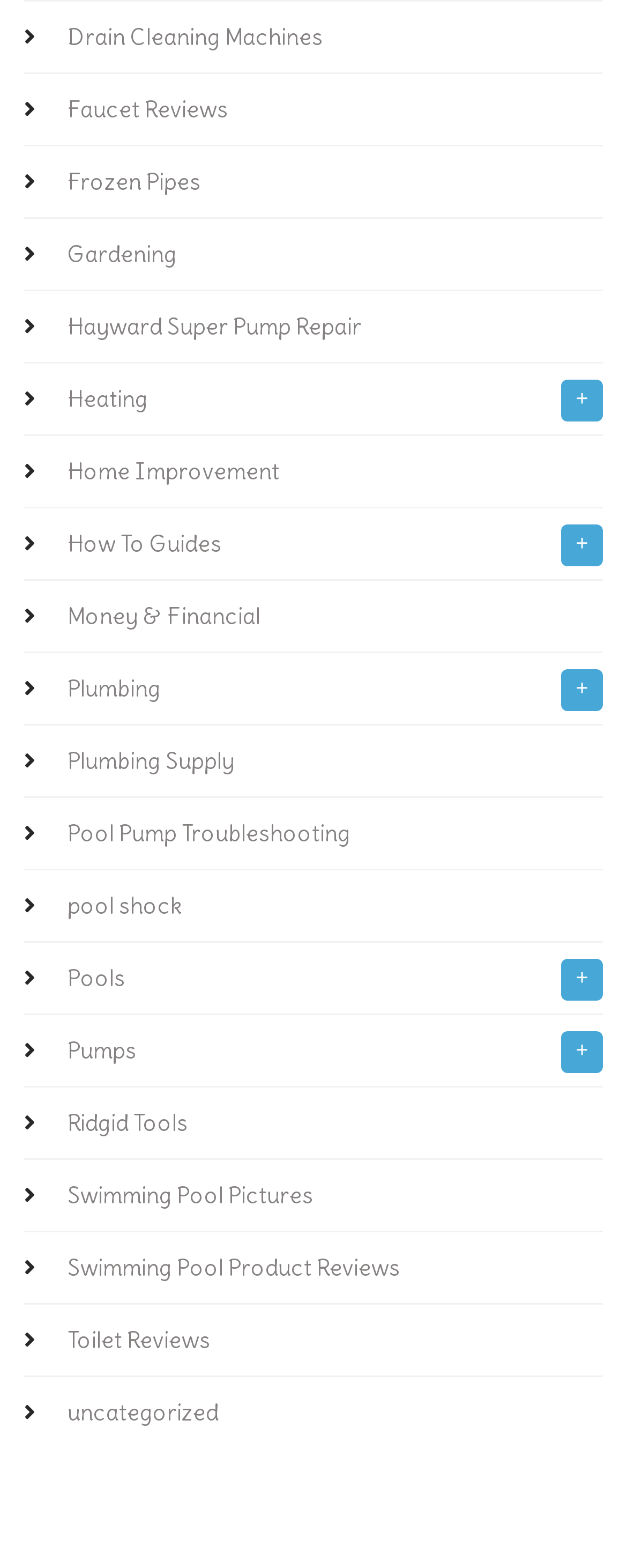Find the bounding box coordinates of the clickable region needed to perform the following instruction: "Click on 'Pumps'". The coordinates should be provided as four float numbers between 0 and 1, i.e., [left, top, right, bottom].

[0.082, 0.647, 0.244, 0.692]